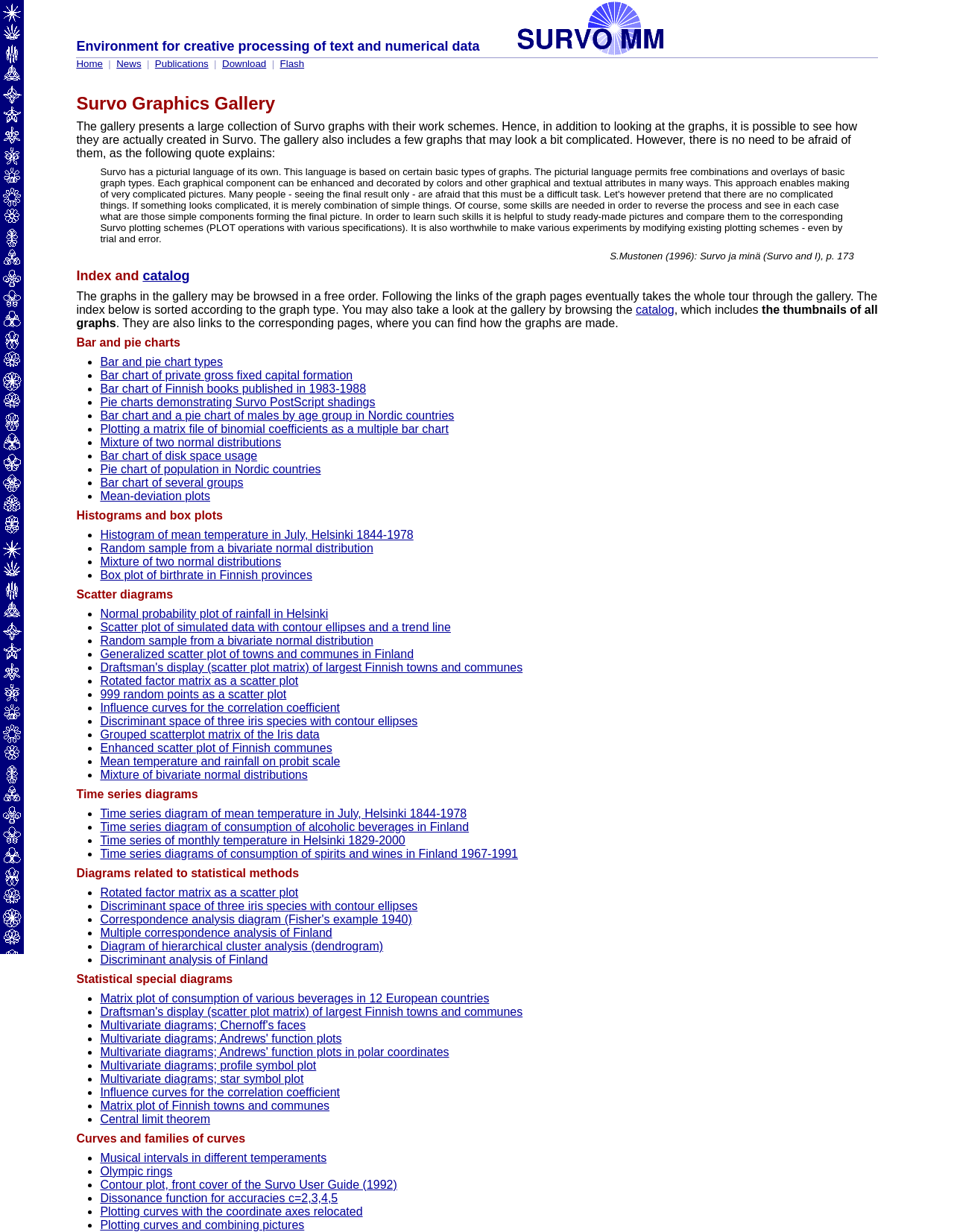How many links are there in the 'Index and catalog' section?
Please provide a single word or phrase as your answer based on the image.

2